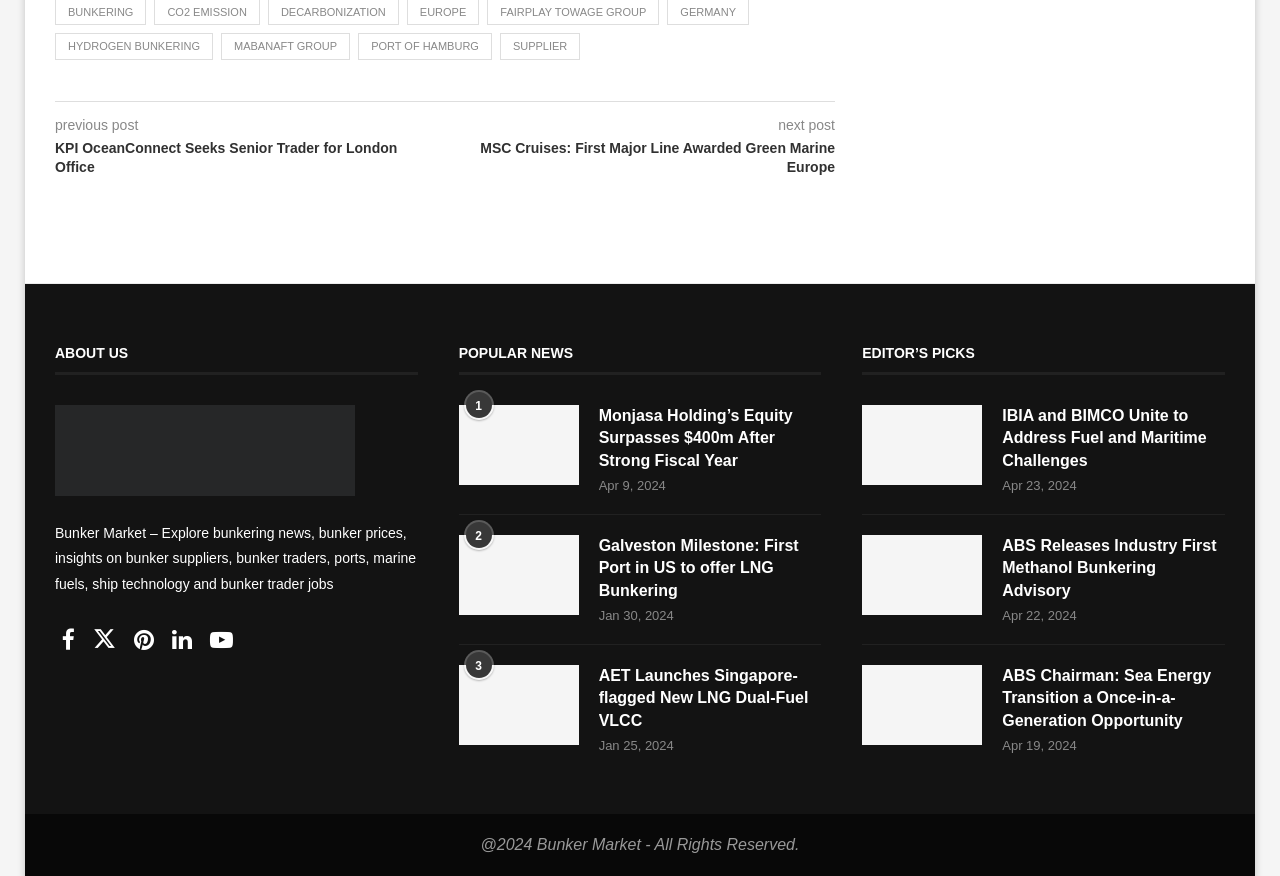How many social media links are there?
Please provide a comprehensive answer to the question based on the webpage screenshot.

There are five social media links, namely Facebook, Twitter, Pinterest, Linkedin, and Youtube, which can be found in the complementary section with the LayoutTable element.